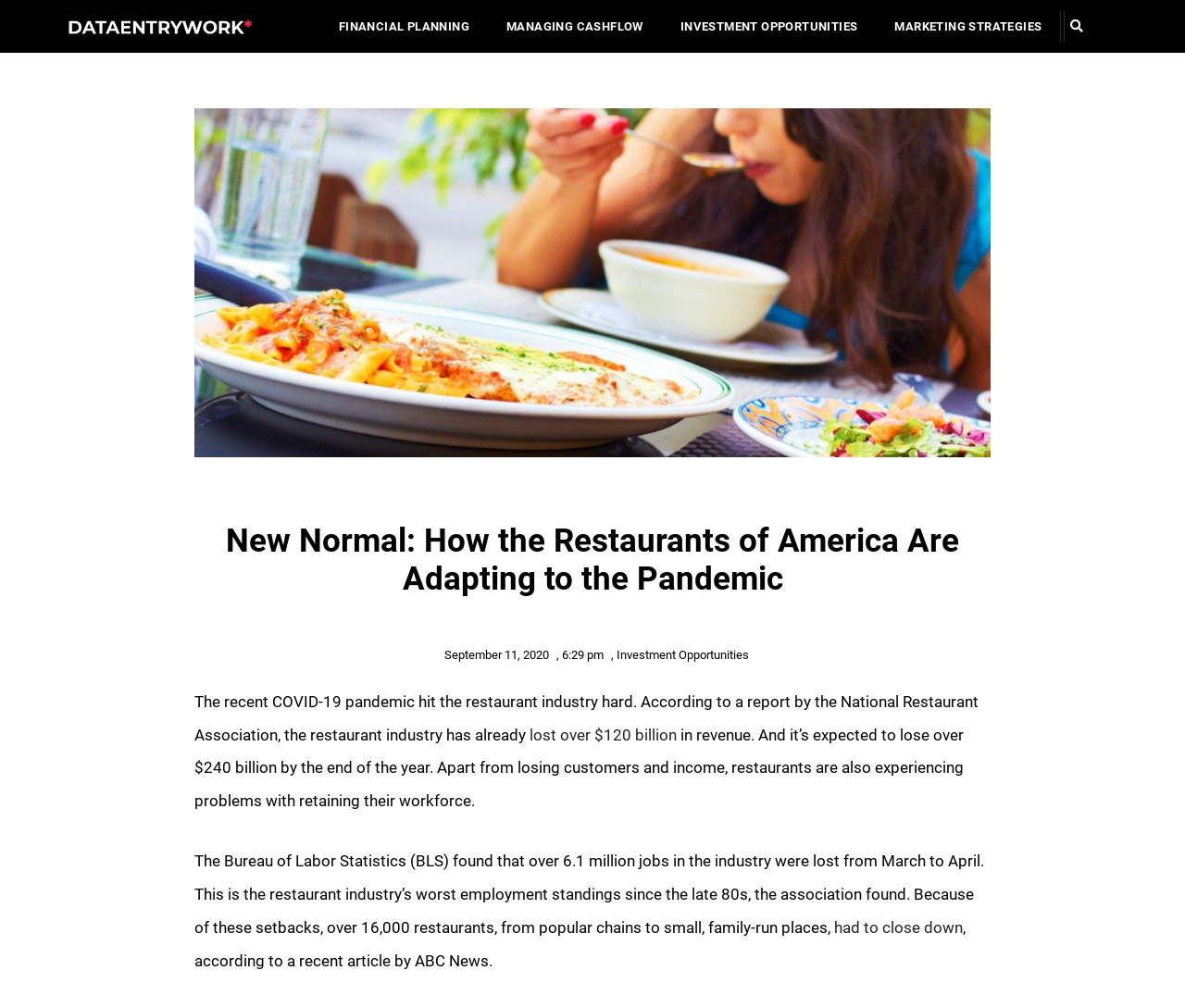Please provide the bounding box coordinate of the region that matches the element description: Financial Planning. Coordinates should be in the format (top-left x, top-left y, bottom-right x, bottom-right y) and all values should be between 0 and 1.

[0.27, 0.017, 0.412, 0.035]